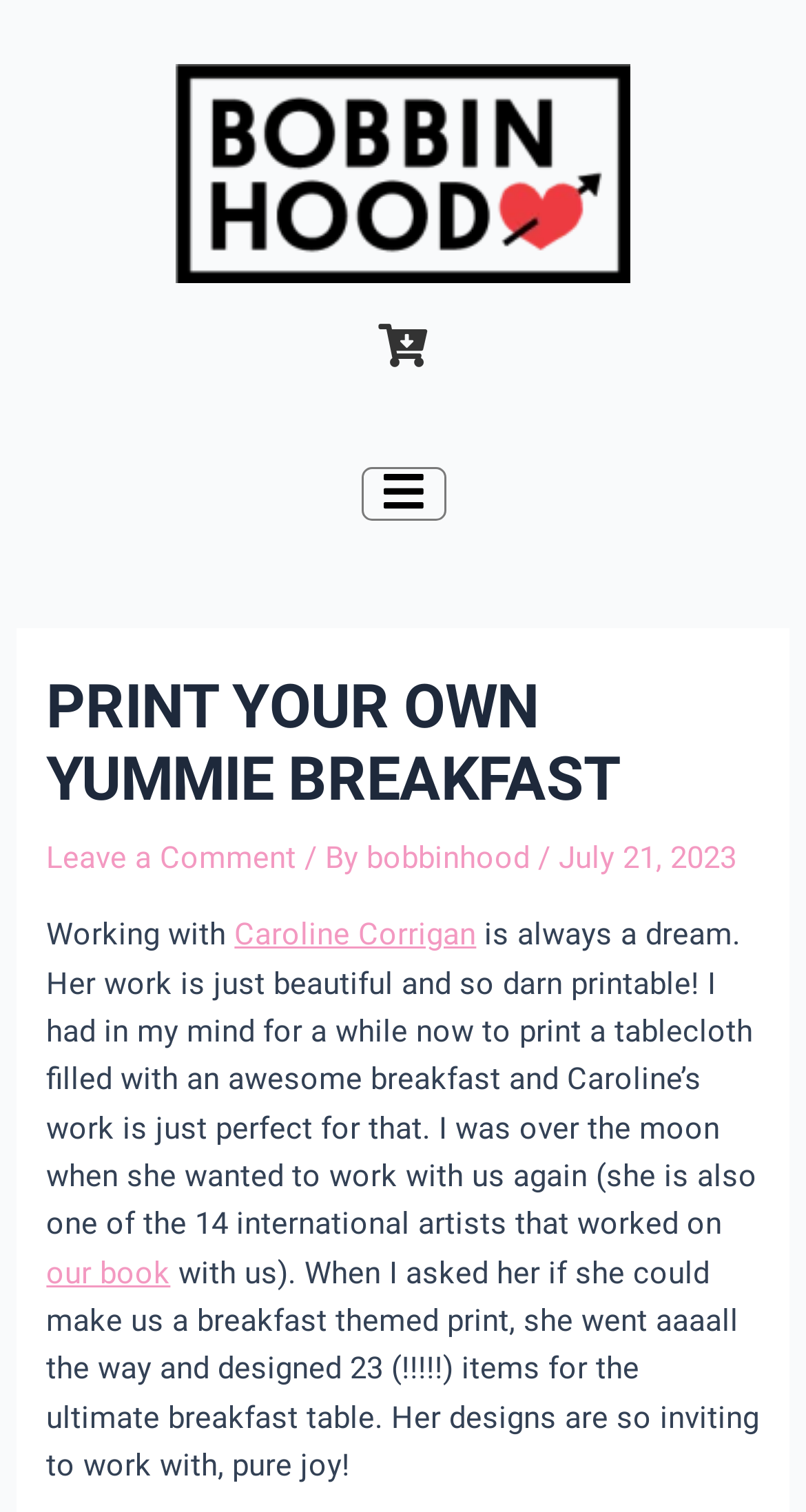Who is the artist mentioned in the post?
Please use the image to provide an in-depth answer to the question.

The artist mentioned in the post is Caroline Corrigan, who is mentioned as working with the author and designing the breakfast-themed print.